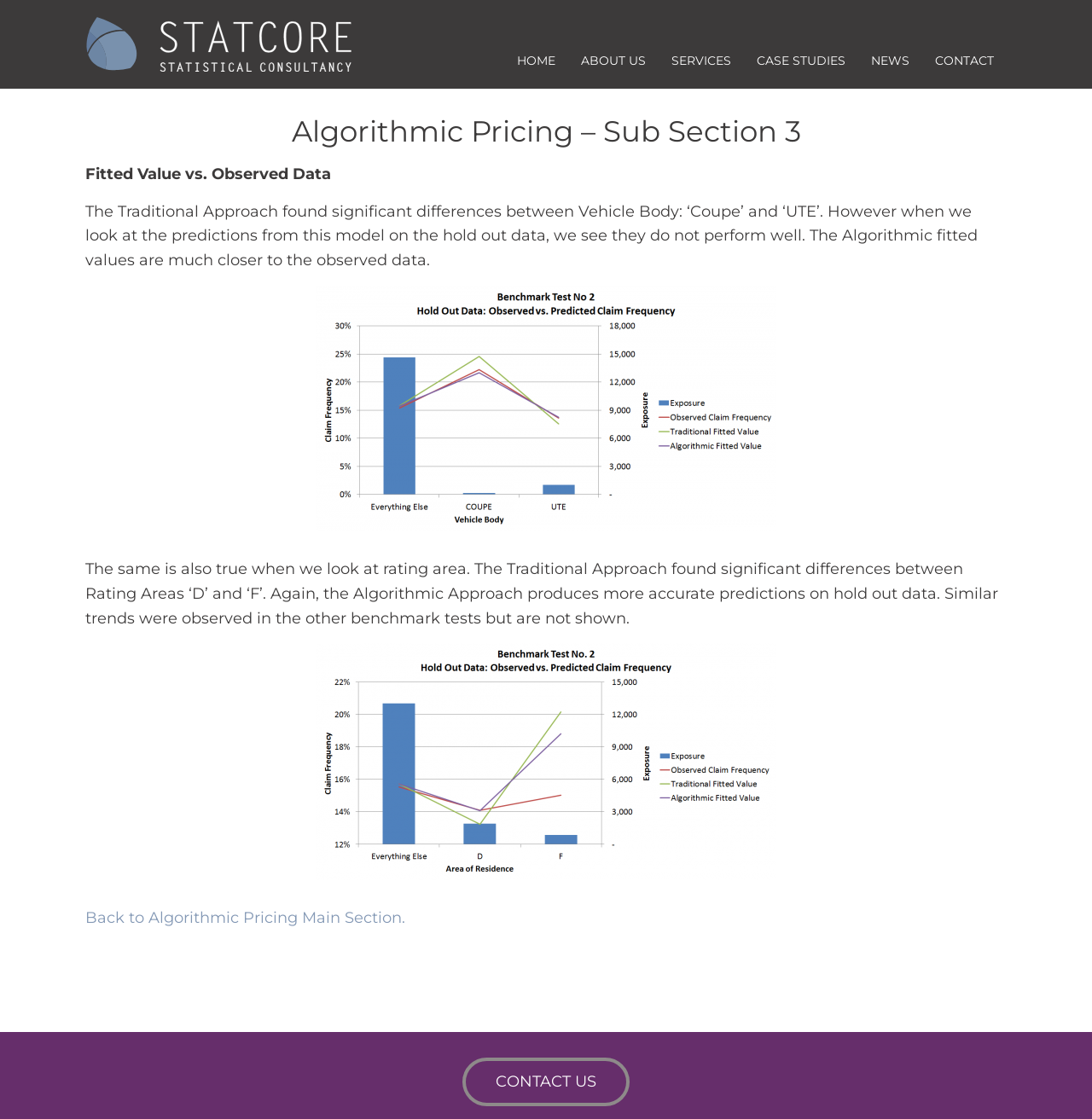Show me the bounding box coordinates of the clickable region to achieve the task as per the instruction: "learn more about Vehicle Body".

[0.078, 0.255, 0.922, 0.475]